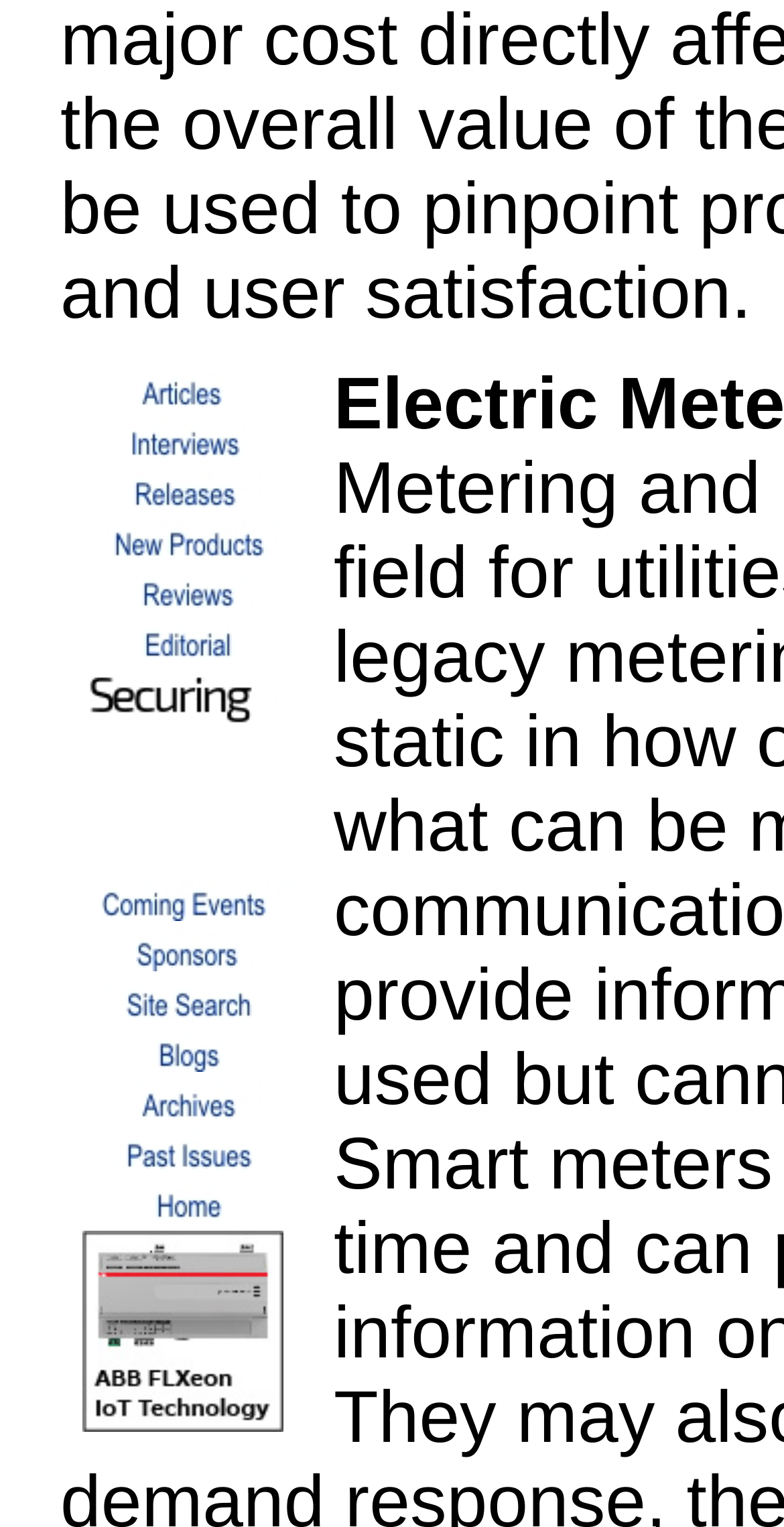Locate the bounding box coordinates of the area to click to fulfill this instruction: "Visit ABB". The bounding box should be presented as four float numbers between 0 and 1, in the order [left, top, right, bottom].

[0.104, 0.921, 0.36, 0.943]